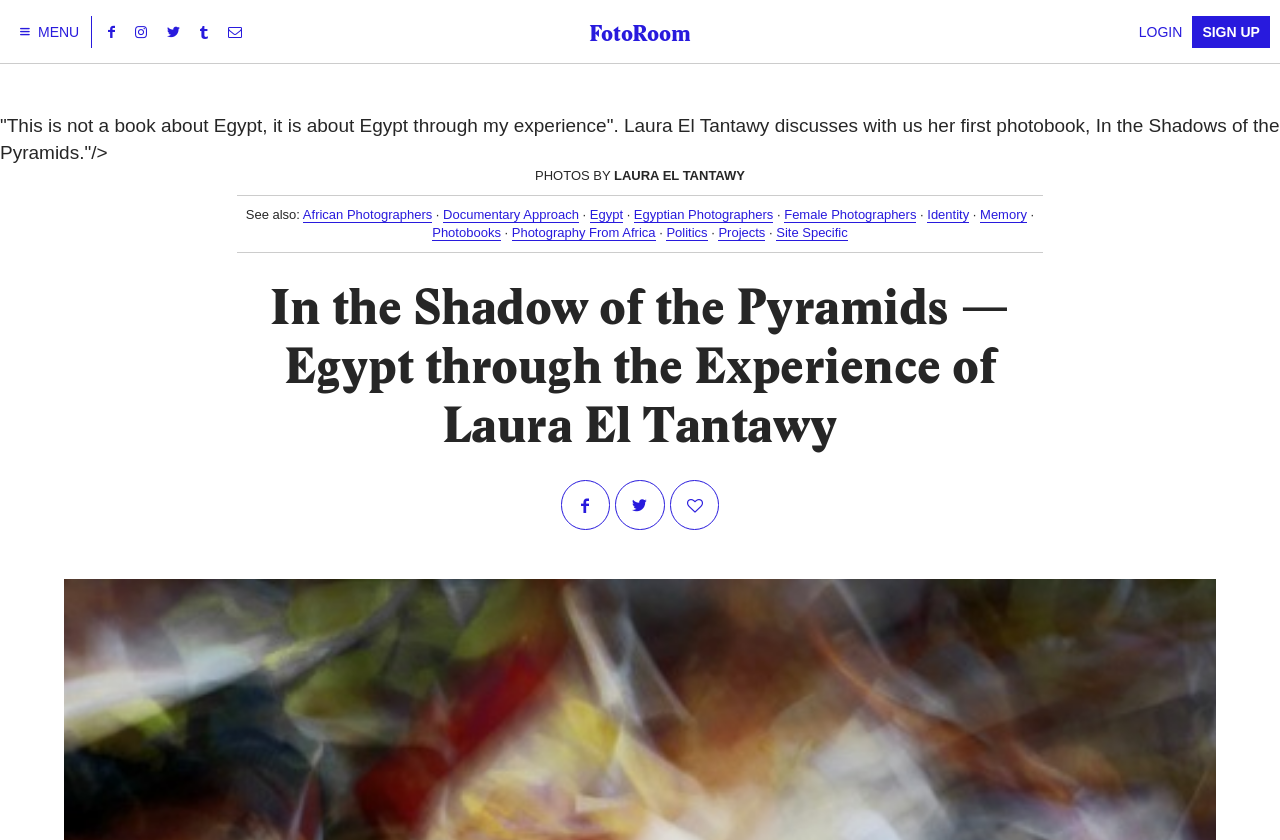Give a one-word or short phrase answer to the question: 
What is the title of the photobook?

In the Shadows of the Pyramids